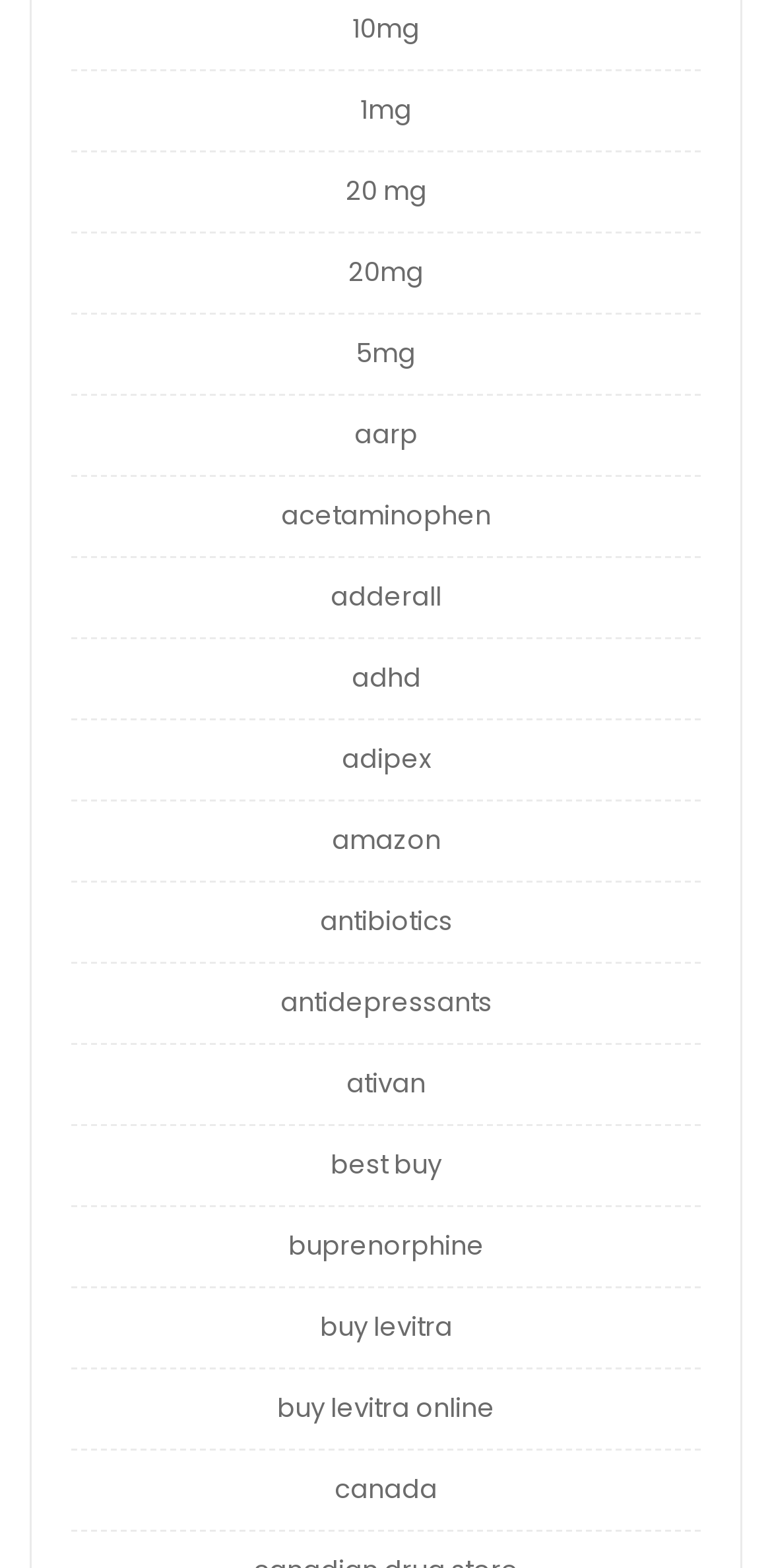What is the first medication listed?
Based on the visual, give a brief answer using one word or a short phrase.

10mg